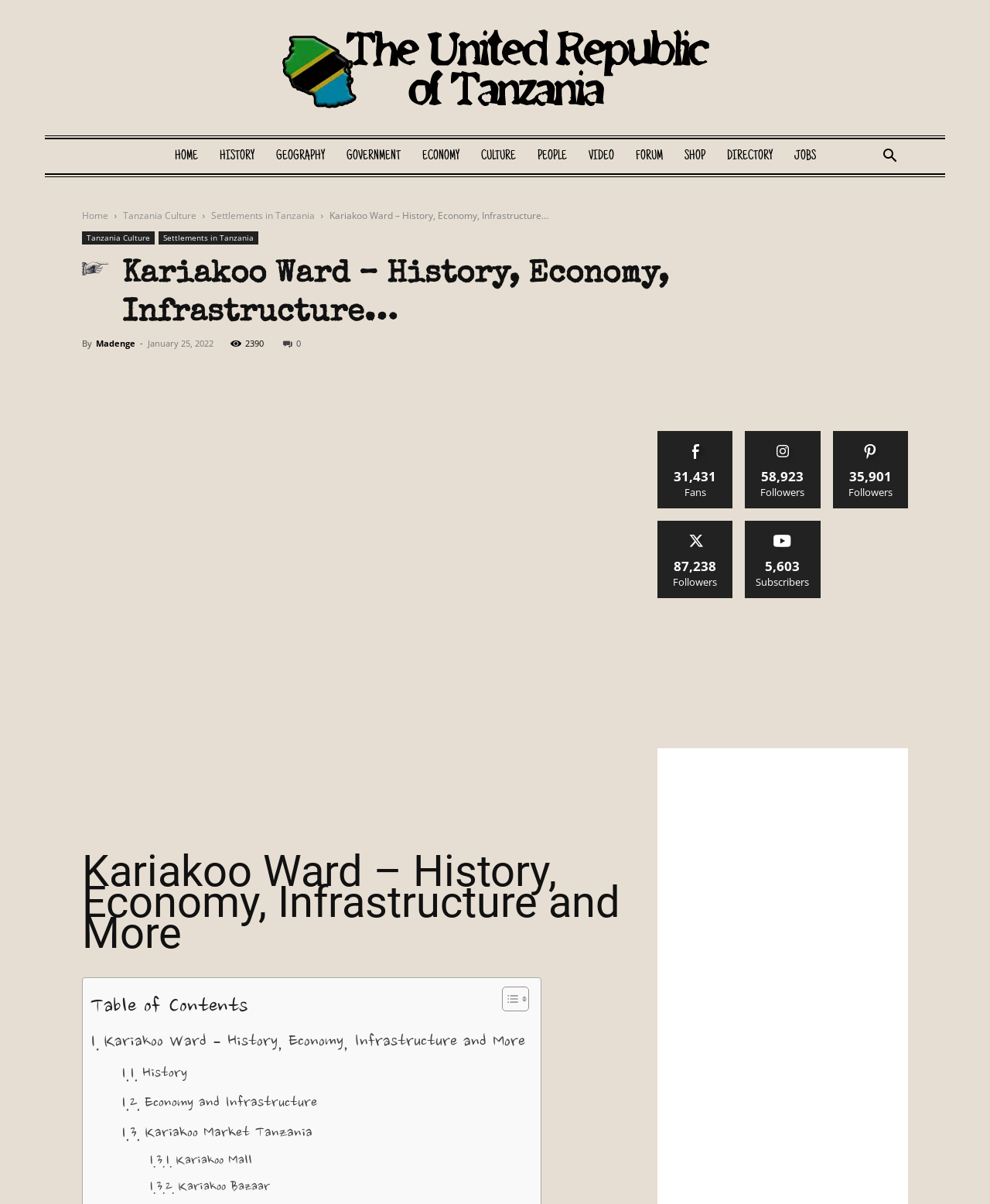Who wrote the content?
Using the image as a reference, answer with just one word or a short phrase.

Madenge